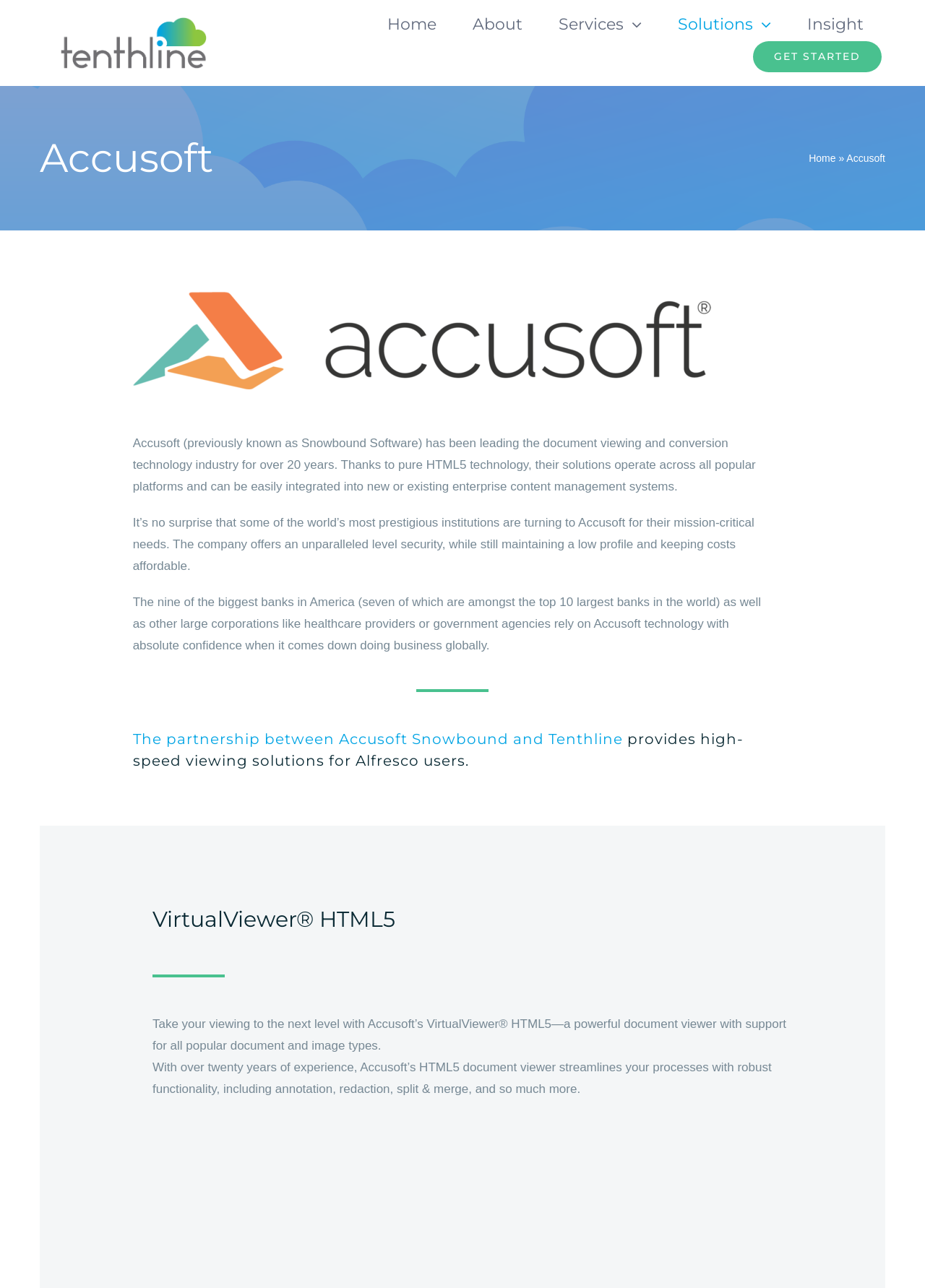What is the purpose of the partnership between Accusoft and Tenthline?
Identify the answer in the screenshot and reply with a single word or phrase.

High-speed viewing solutions for Alfresco users